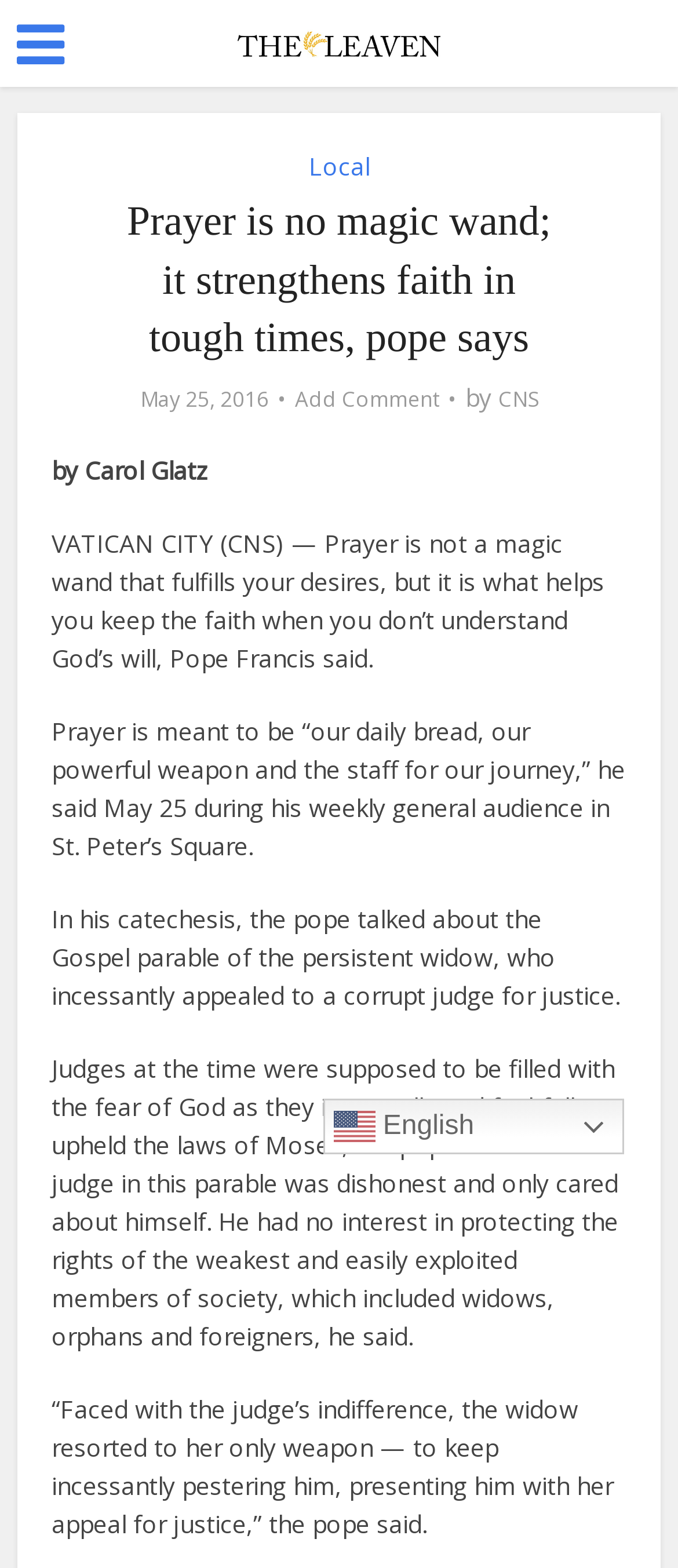Who wrote the article?
Based on the image content, provide your answer in one word or a short phrase.

Carol Glatz